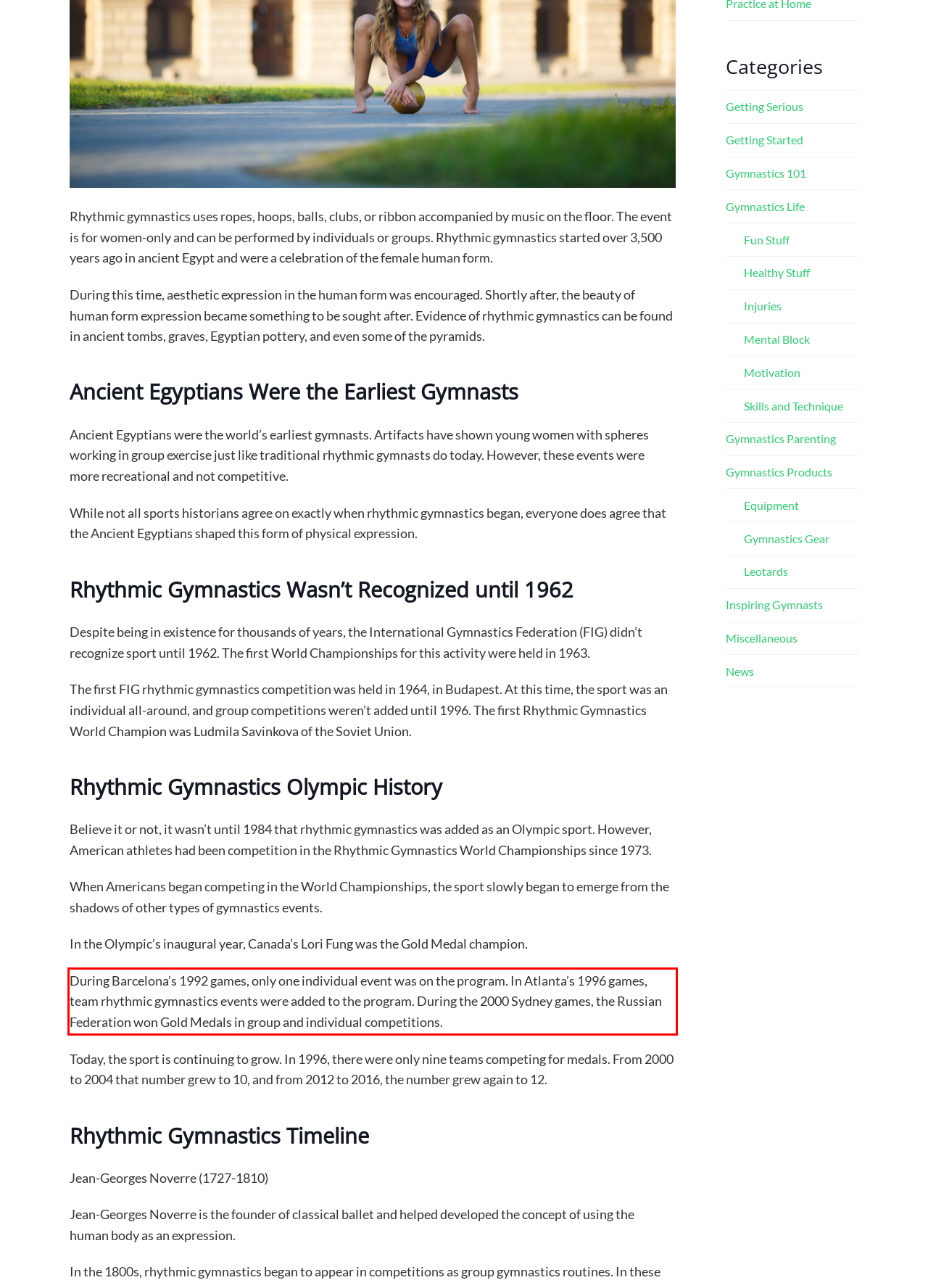With the provided screenshot of a webpage, locate the red bounding box and perform OCR to extract the text content inside it.

During Barcelona’s 1992 games, only one individual event was on the program. In Atlanta’s 1996 games, team rhythmic gymnastics events were added to the program. During the 2000 Sydney games, the Russian Federation won Gold Medals in group and individual competitions.